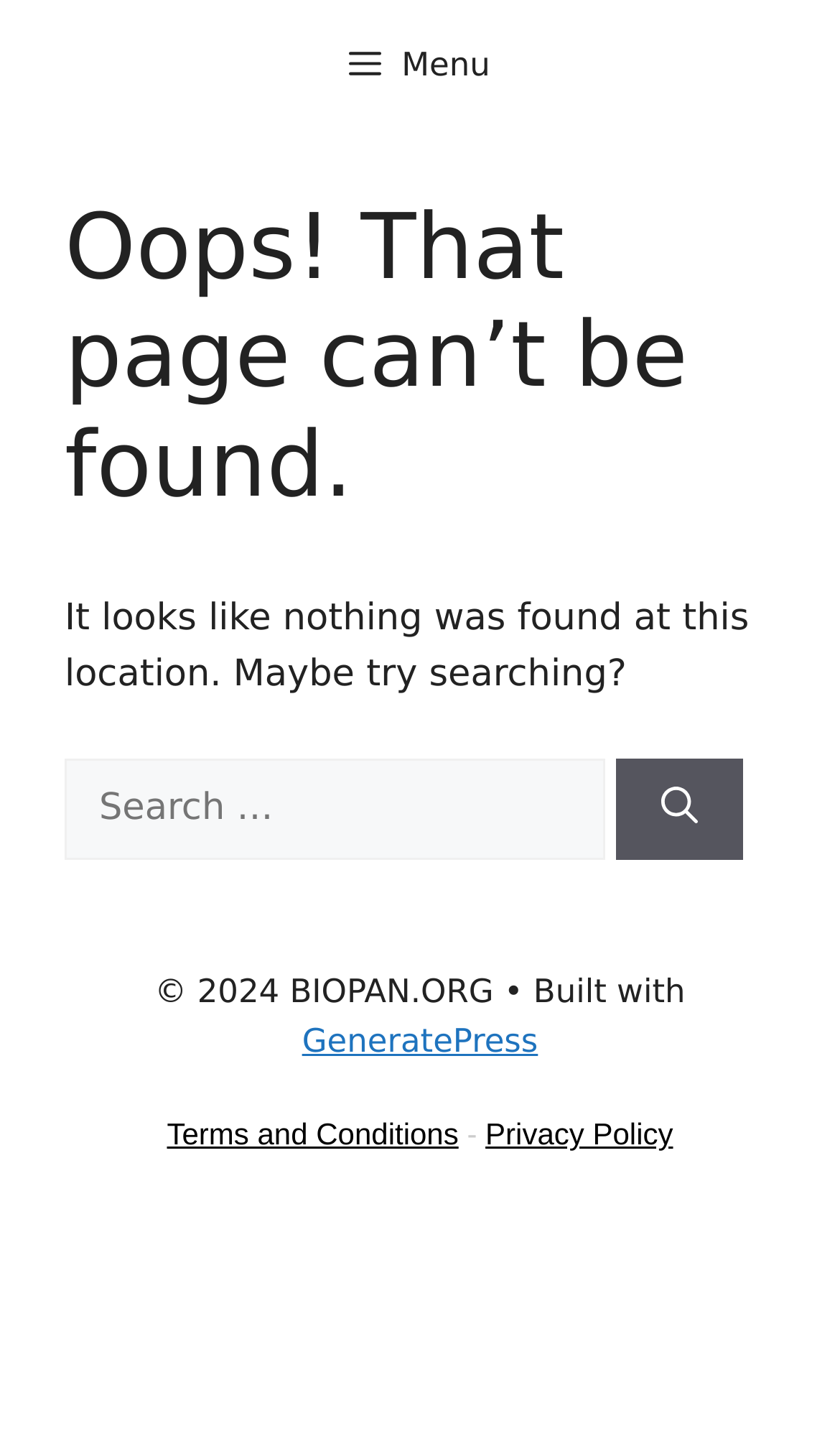Identify the first-level heading on the webpage and generate its text content.

Oops! That page can’t be found.